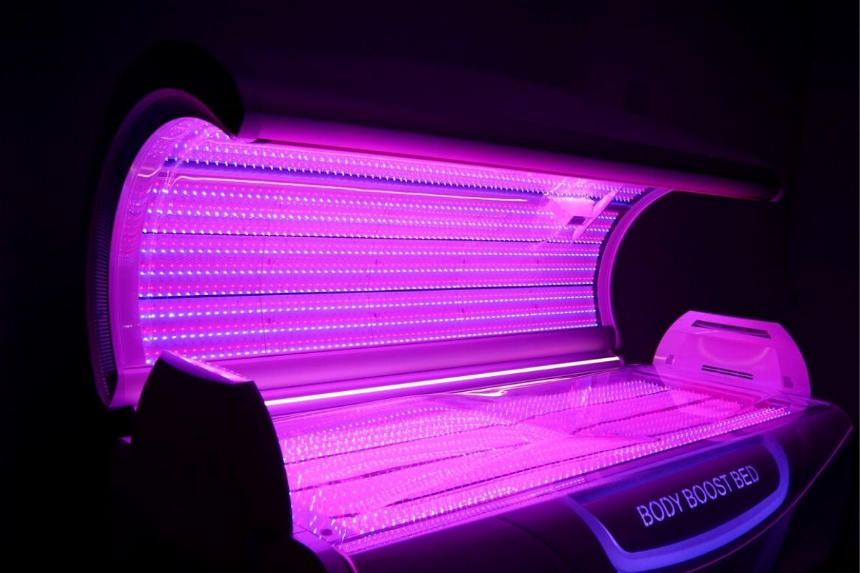Break down the image into a detailed narrative.

The image showcases a "Body Boost Bed," a modern full-body device designed for photobiomodulation (PBM) therapy. Emitting vibrant pink and purple lights, this advanced treatment equipment is utilized in beauty salons for its benefits in skin rejuvenation. The interior of the bed features rows of lights that promise to enhance the effects of other beauty treatments while providing clients with a relaxing experience. This innovative therapy aims to improve skin elasticity and collagen production, contributing to an overall anti-aging effect. The machine is carefully designed to combine functionality with aesthetic appeal, representing the latest trends in beauty and wellness technology.